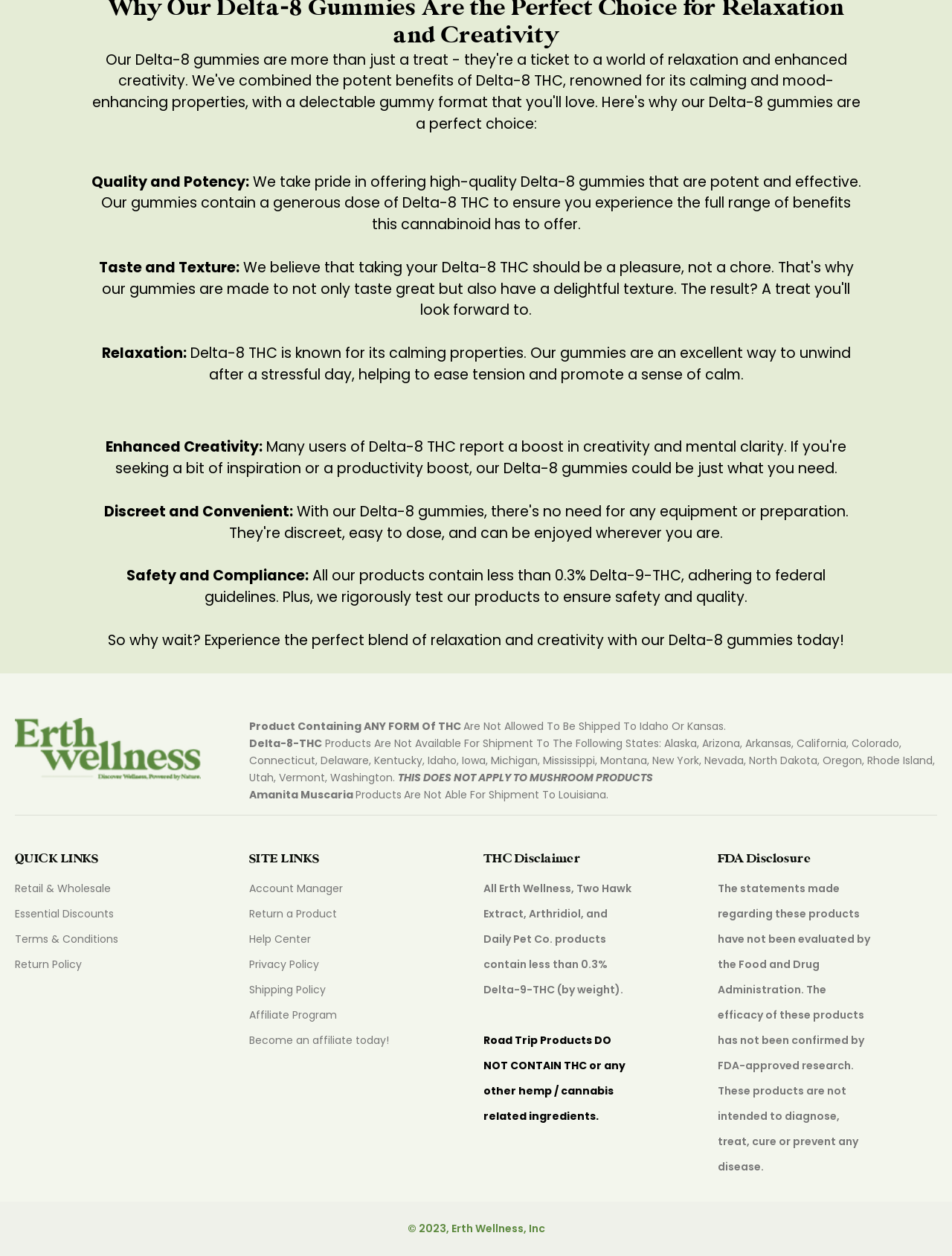What is the purpose of the 'Quick Links' section? From the image, respond with a single word or brief phrase.

To provide easy access to important pages